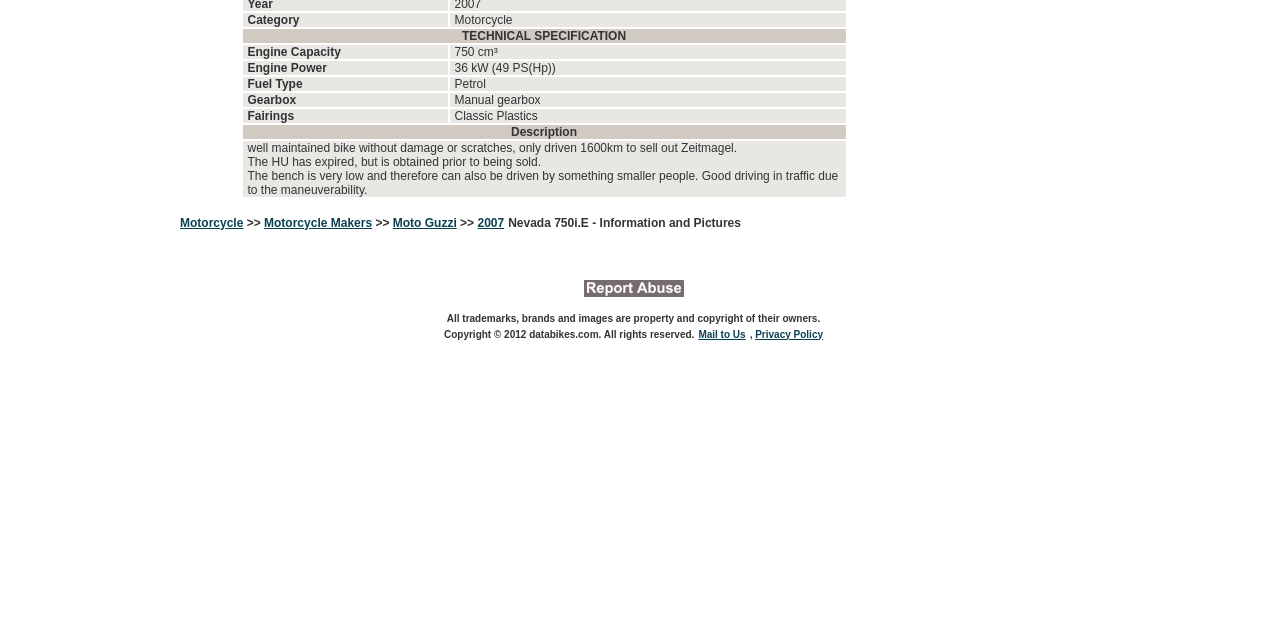Identify the bounding box for the described UI element: "Mail to Us".

[0.546, 0.513, 0.583, 0.531]